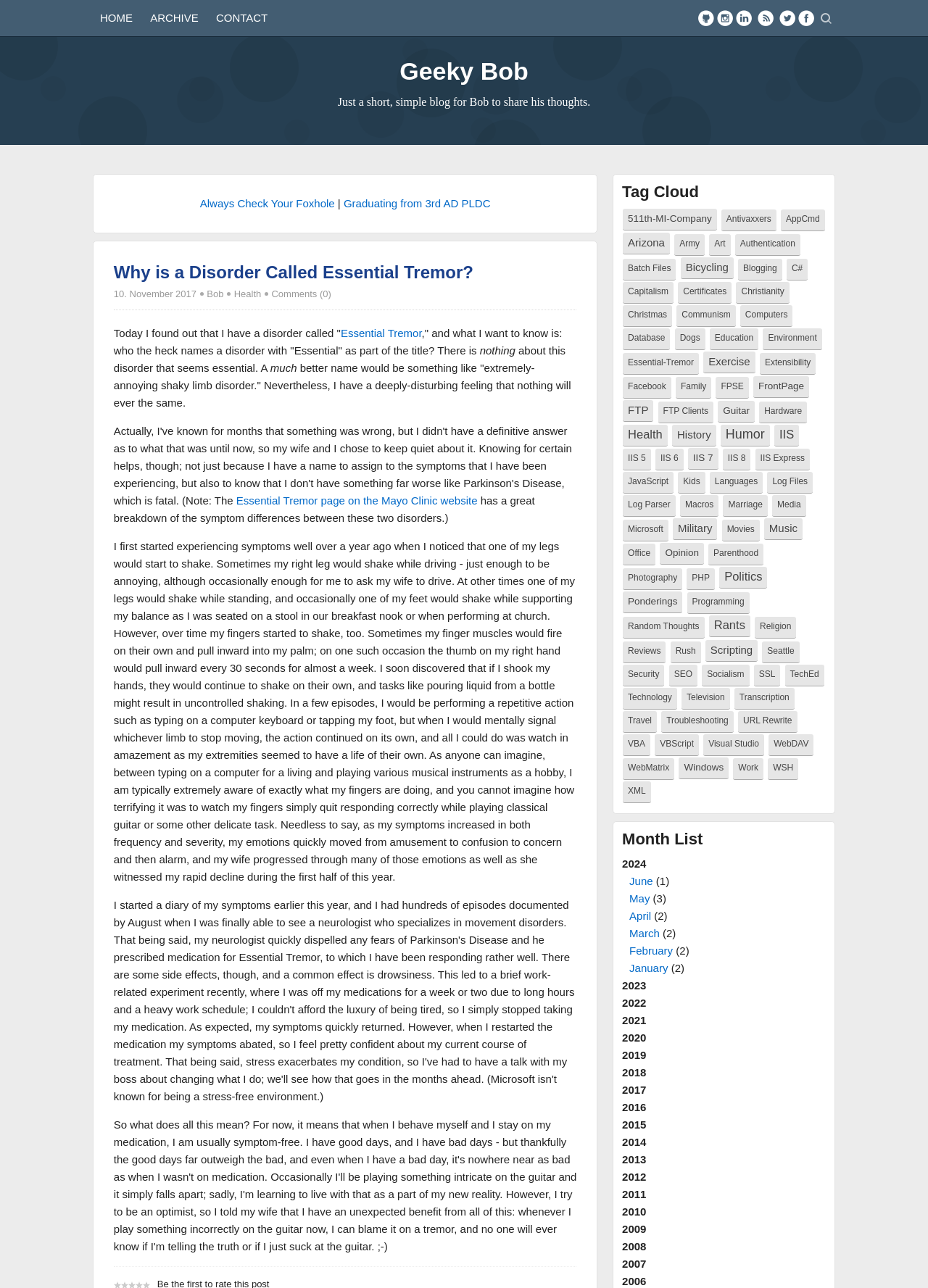Please specify the bounding box coordinates of the element that should be clicked to execute the given instruction: 'Click on the 'HOME' link'. Ensure the coordinates are four float numbers between 0 and 1, expressed as [left, top, right, bottom].

[0.1, 0.0, 0.151, 0.028]